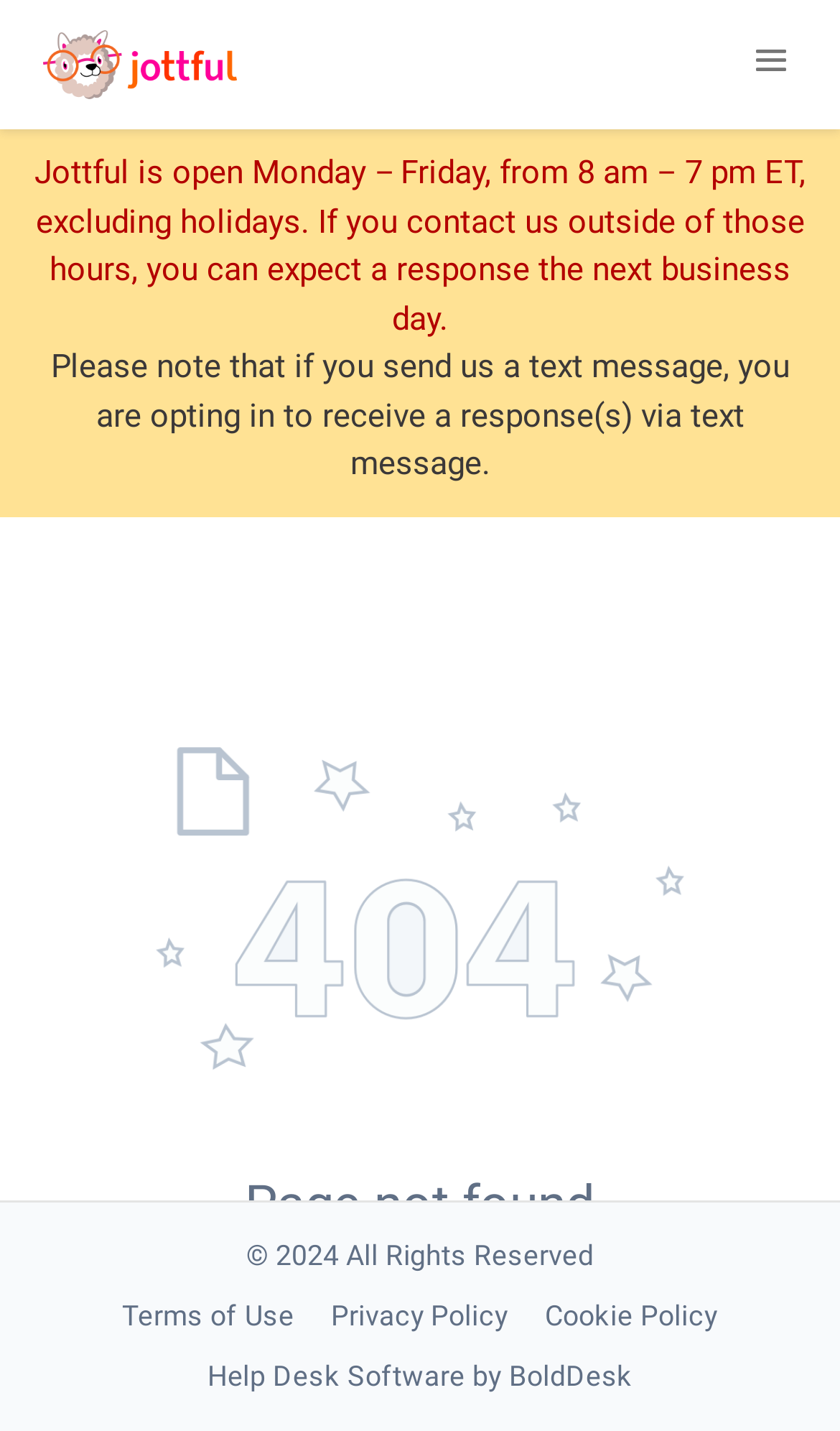Please find the bounding box for the UI component described as follows: "Cookie Policy".

[0.649, 0.905, 0.854, 0.935]